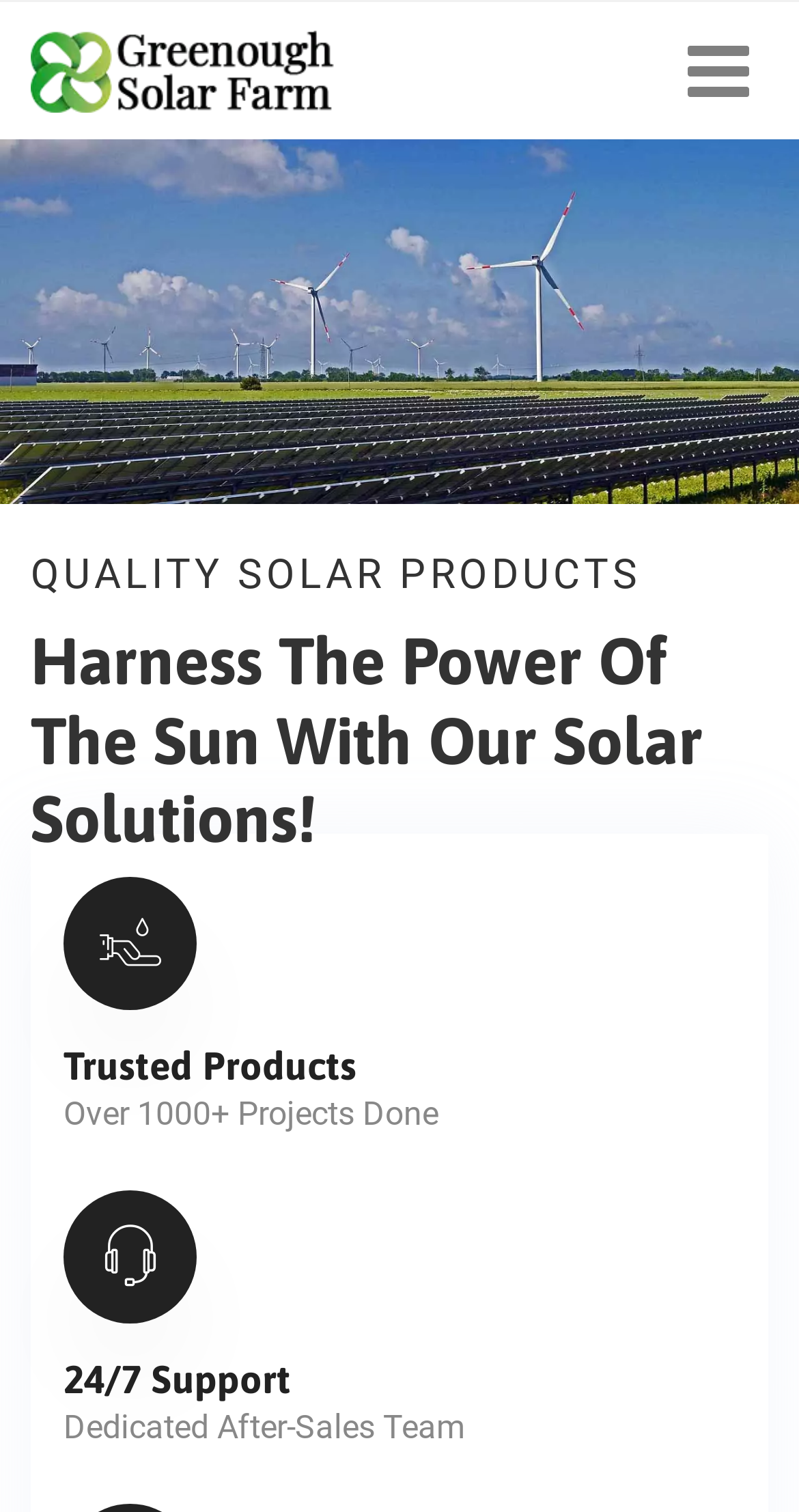Provide a comprehensive description of the webpage.

The webpage is about Green Enough Solar Farm, a leading solar panel provider in Perth with a decade of experience in the solar industry. At the top left of the page, there is a logo image of "Greenly" with a link. On the top right, there is a button with an icon. Below the logo, there is a large image of a solar farm that spans the entire width of the page.

In the middle of the page, there is a section with a heading that reads "Harness The Power Of The Sun With Our Solar Solutions!" Below this heading, there is a text "QUALITY SOLAR PRODUCTS" in a prominent font. 

Further down, there are three sections with headings "Trusted Products", "24/7 Support", and each section has a corresponding text below it. The "Trusted Products" section has a text "Over 1000+ Projects Done", and the "24/7 Support" section has a text "Dedicated After-Sales Team". 

At the bottom right of the page, there is a link with an icon. Overall, the page has a clean layout with clear headings and concise text, making it easy to navigate and understand the services offered by Green Enough Solar Farm.